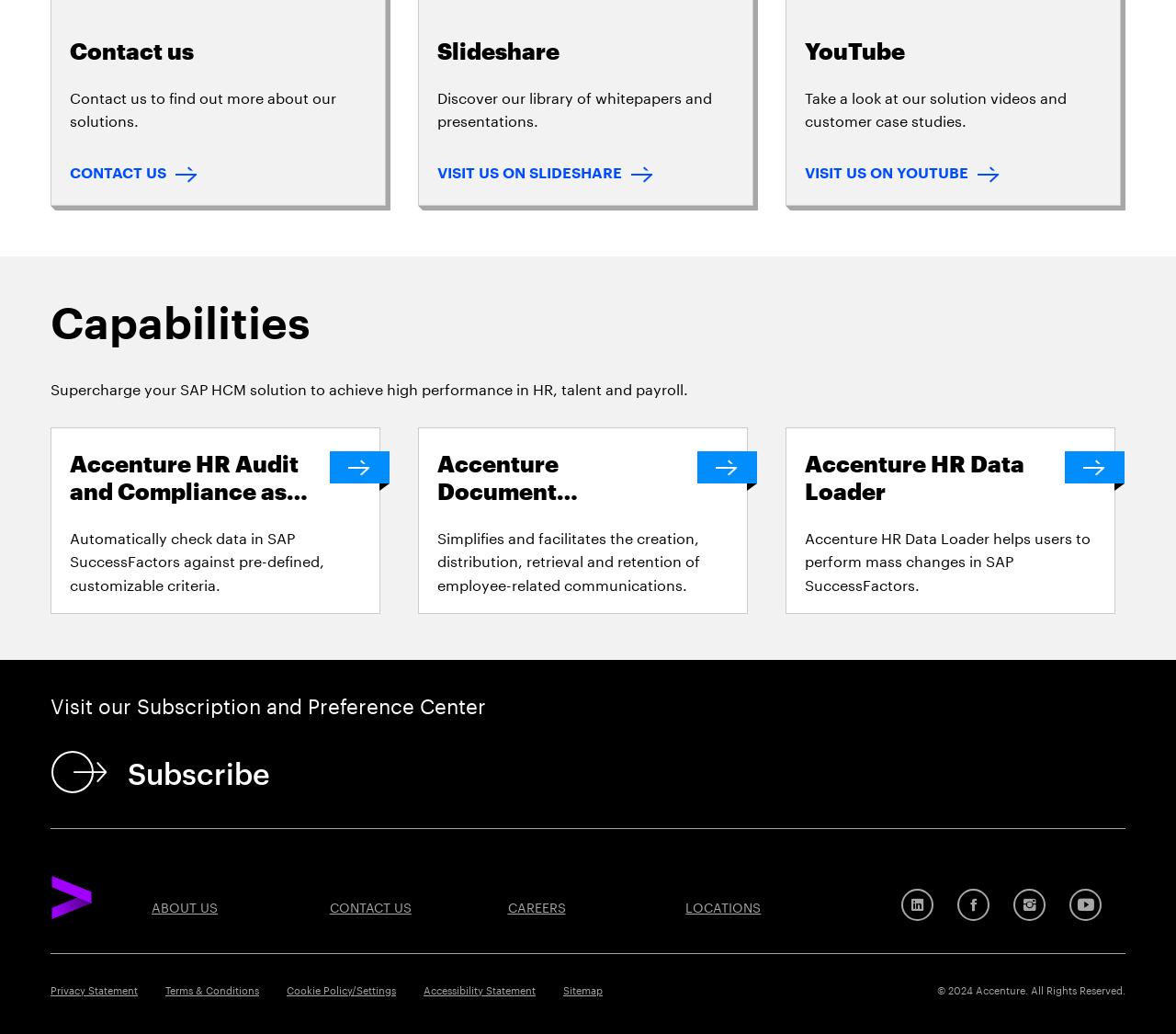Please find the bounding box coordinates of the element that must be clicked to perform the given instruction: "Subscribe to our newsletter". The coordinates should be four float numbers from 0 to 1, i.e., [left, top, right, bottom].

[0.043, 0.719, 0.238, 0.774]